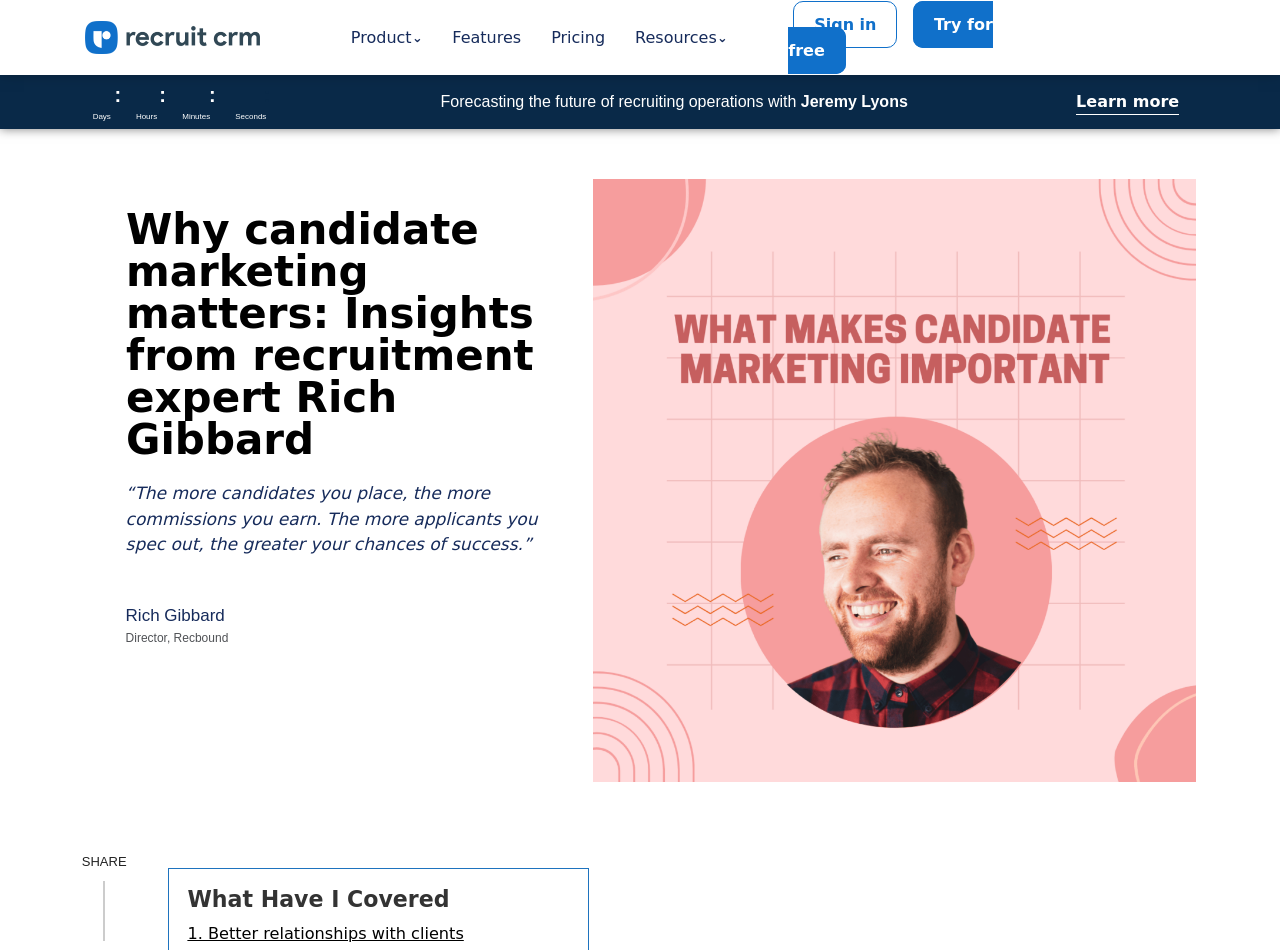Analyze and describe the webpage in a detailed narrative.

This webpage appears to be a blog or article page focused on candidate marketing, with a title "What Makes Candidate Marketing Important?" at the top. 

At the top left corner, there is a logo link "rcrm-logo". Above the title, there is a navigation menu with links to "Product", "Features", "Pricing", and "Resources", aligned horizontally. On the top right corner, there are two links, "Sign in" and "Try for free", positioned side by side.

Below the title, there is a countdown timer with labels "Days", "Hours", "Minutes", and "Seconds", arranged horizontally. 

The main content of the page is divided into sections. The first section has a heading "Forecasting the future of recruiting operations with Jeremy Lyons" and a "Learn more" link below it. 

The second section has a heading "Why candidate marketing matters: Insights from recruitment expert Rich Gibbard" and a quote from Rich Gibbard, Director of Recbound, below it. There is also a large image related to candidate experience on the right side of this section.

At the bottom of the page, there are two buttons, "SHARE" and "What Have I Covered", positioned side by side. Below them, there is a link "1. Better relationships with clients", which seems to be part of a list or summary of the article's content.